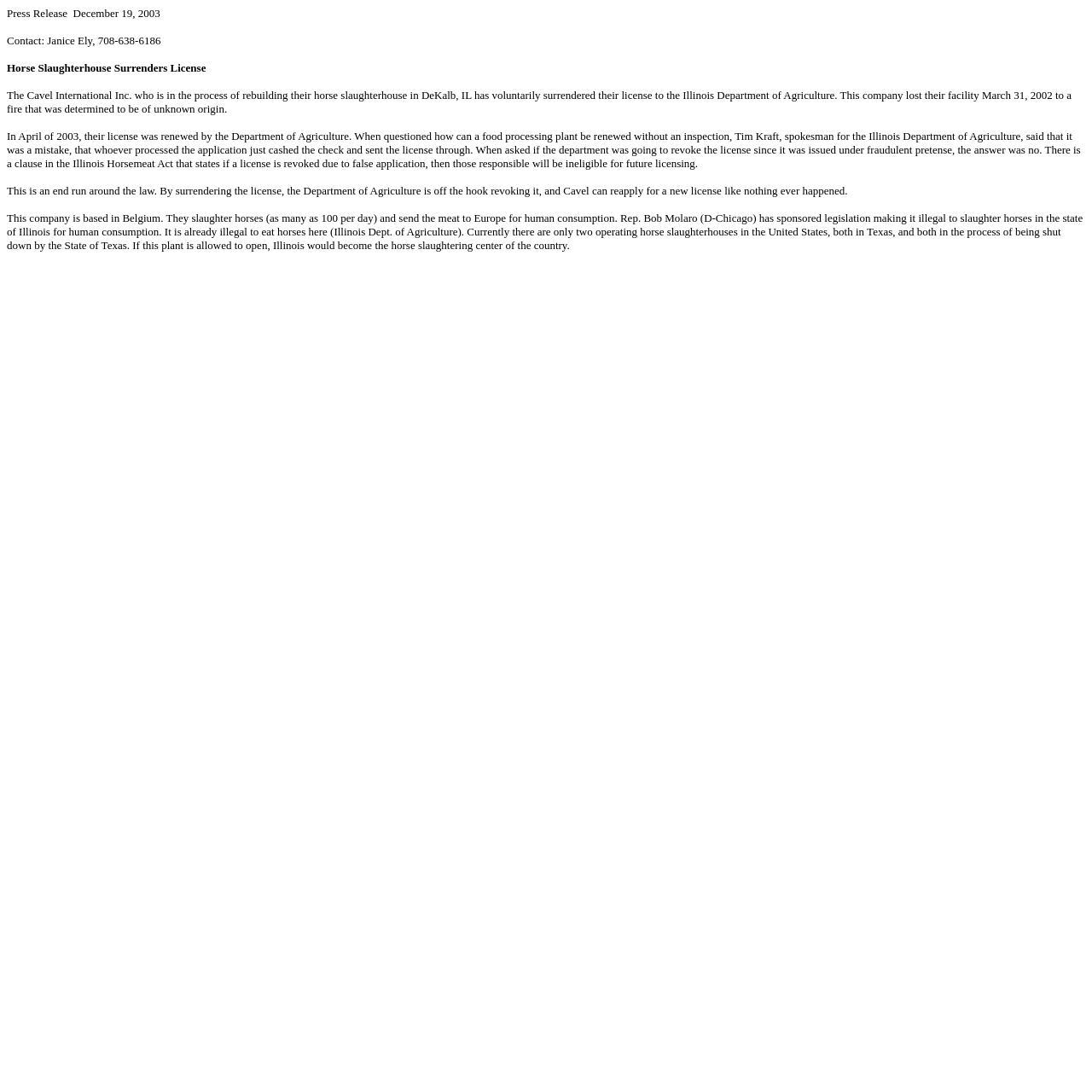Reply to the question with a single word or phrase:
Who is the contact person for the press release?

Janice Ely